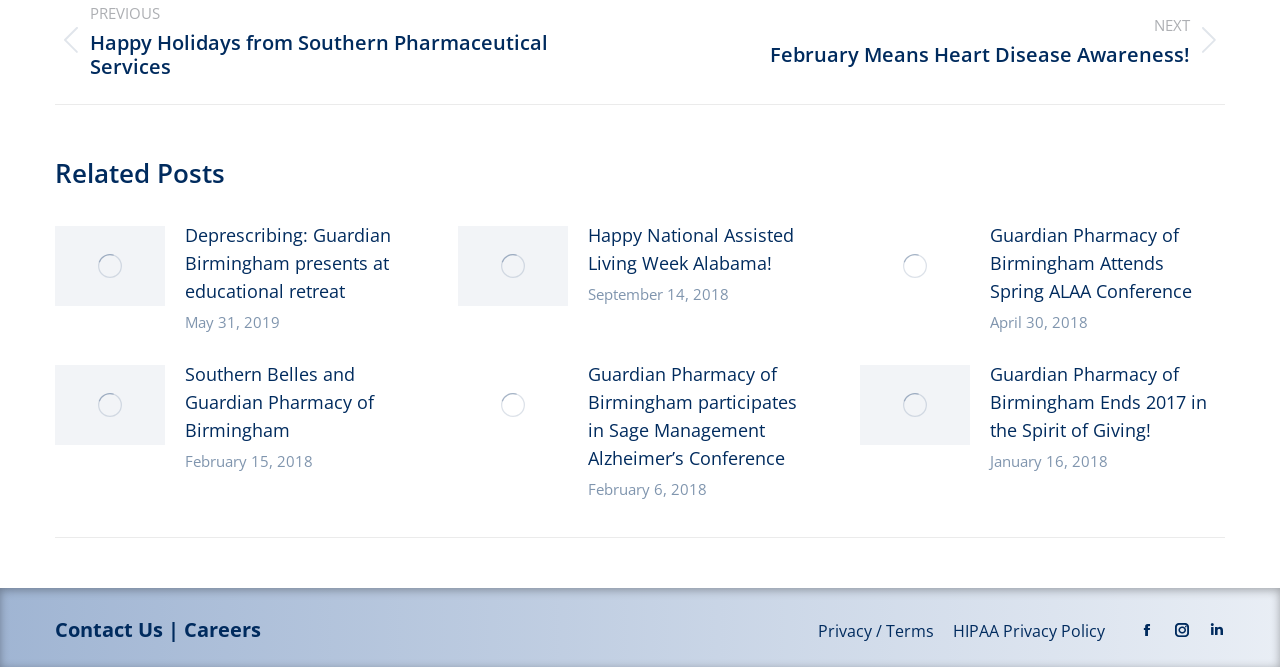Kindly determine the bounding box coordinates of the area that needs to be clicked to fulfill this instruction: "Click on the 'Contact Us' link".

[0.043, 0.923, 0.127, 0.964]